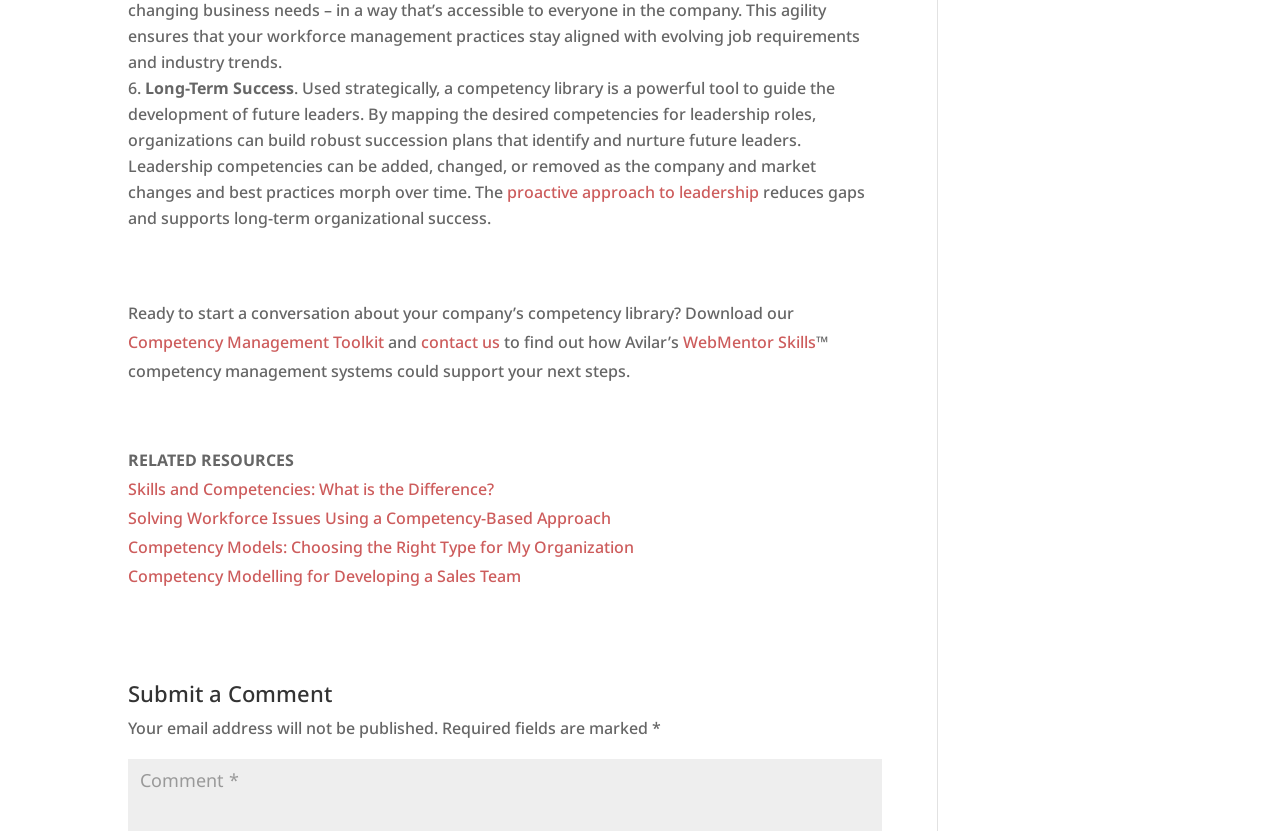Find the bounding box of the UI element described as: "proactive approach to leadership". The bounding box coordinates should be given as four float values between 0 and 1, i.e., [left, top, right, bottom].

[0.396, 0.218, 0.593, 0.245]